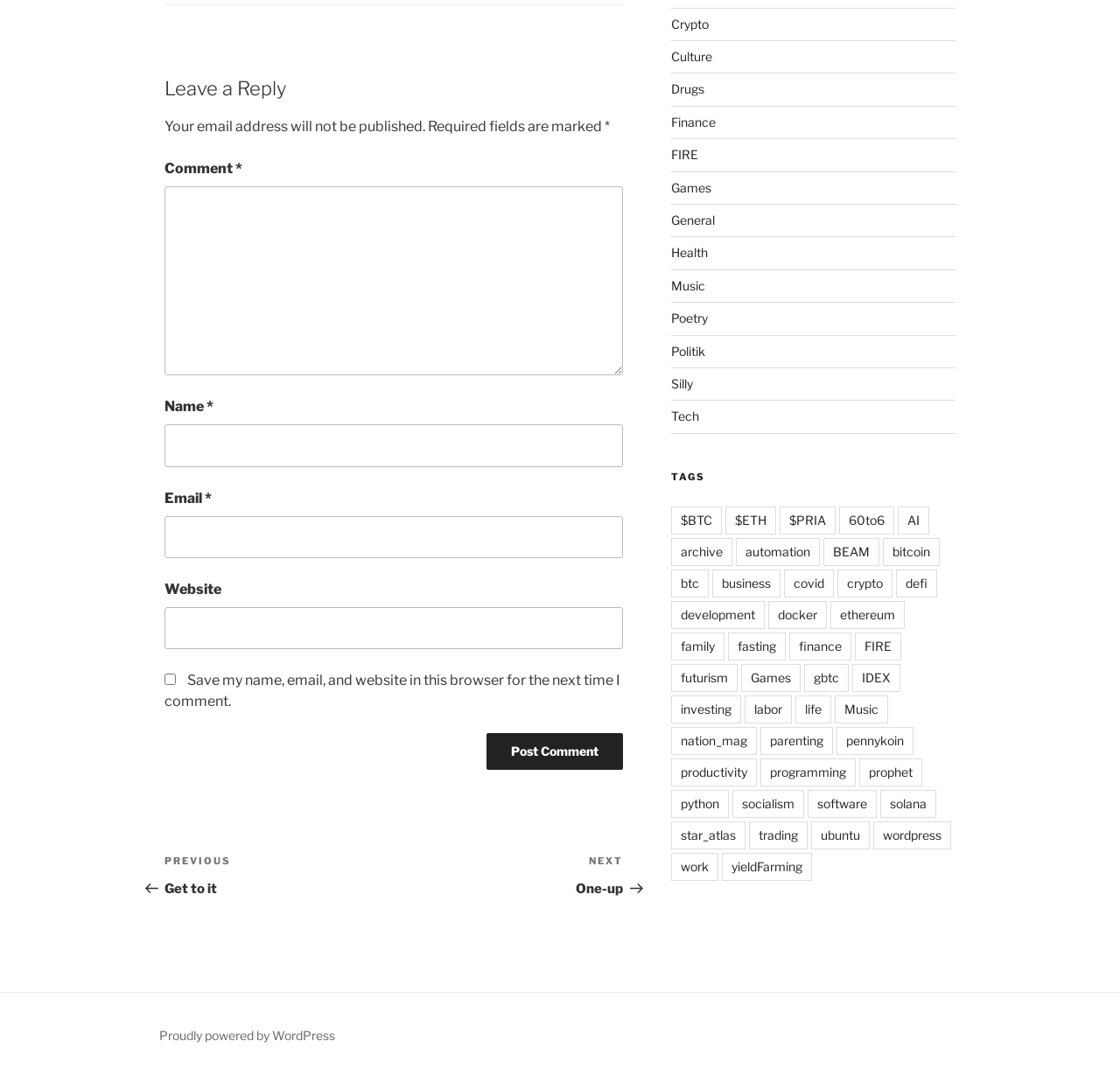What is the required field marked with an asterisk?
Please provide a single word or phrase as your answer based on the image.

Comment, Name, Email